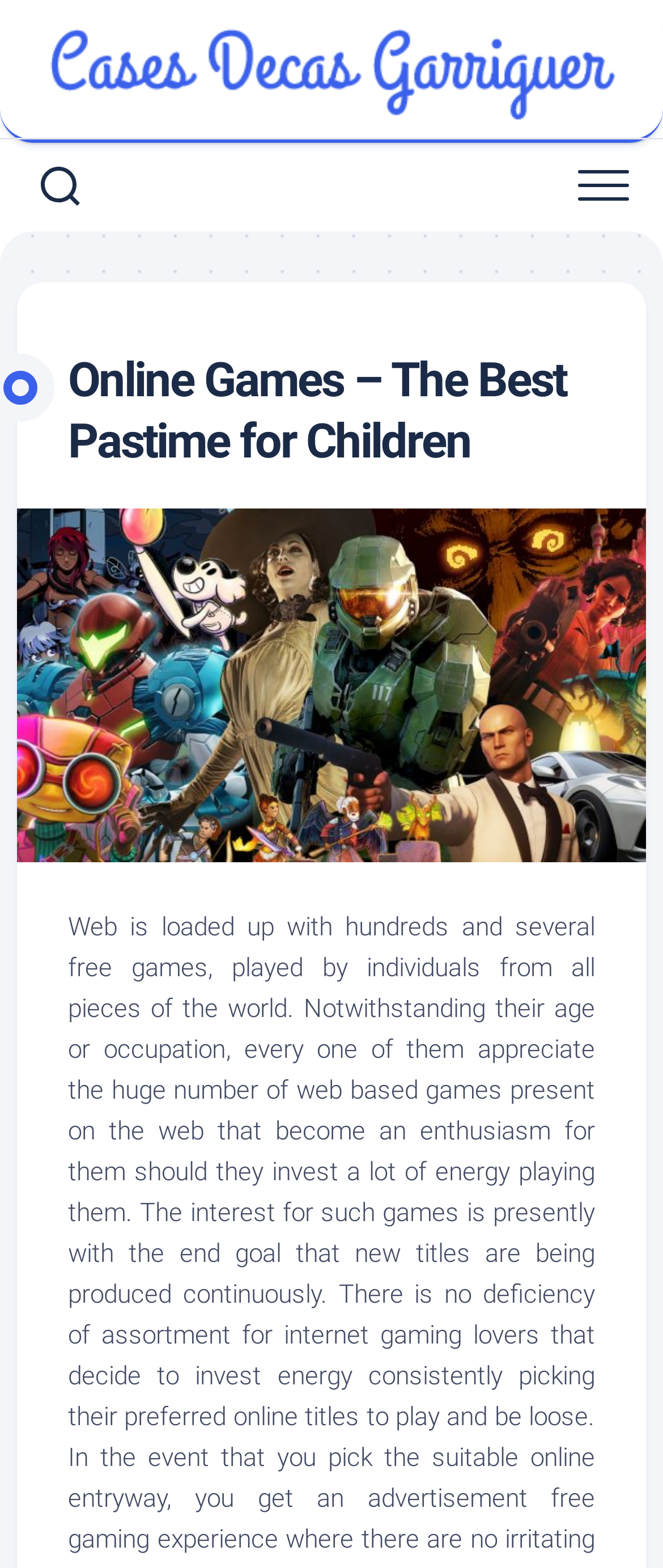Give a detailed account of the webpage's layout and content.

The webpage is about online games for children, with a focus on Cases Decas Garriguer. At the top, there is a link to Cases Decas Garriguer, accompanied by an image with the same name, taking up most of the top section. Below this, there are two buttons, one on the left and one on the right, with no text labels. 

The main content of the webpage is headed by a large heading that reads "Online Games – The Best Pastime for Children", which is centered on the page. Below this heading, there is a large image related to games, taking up a significant portion of the page.